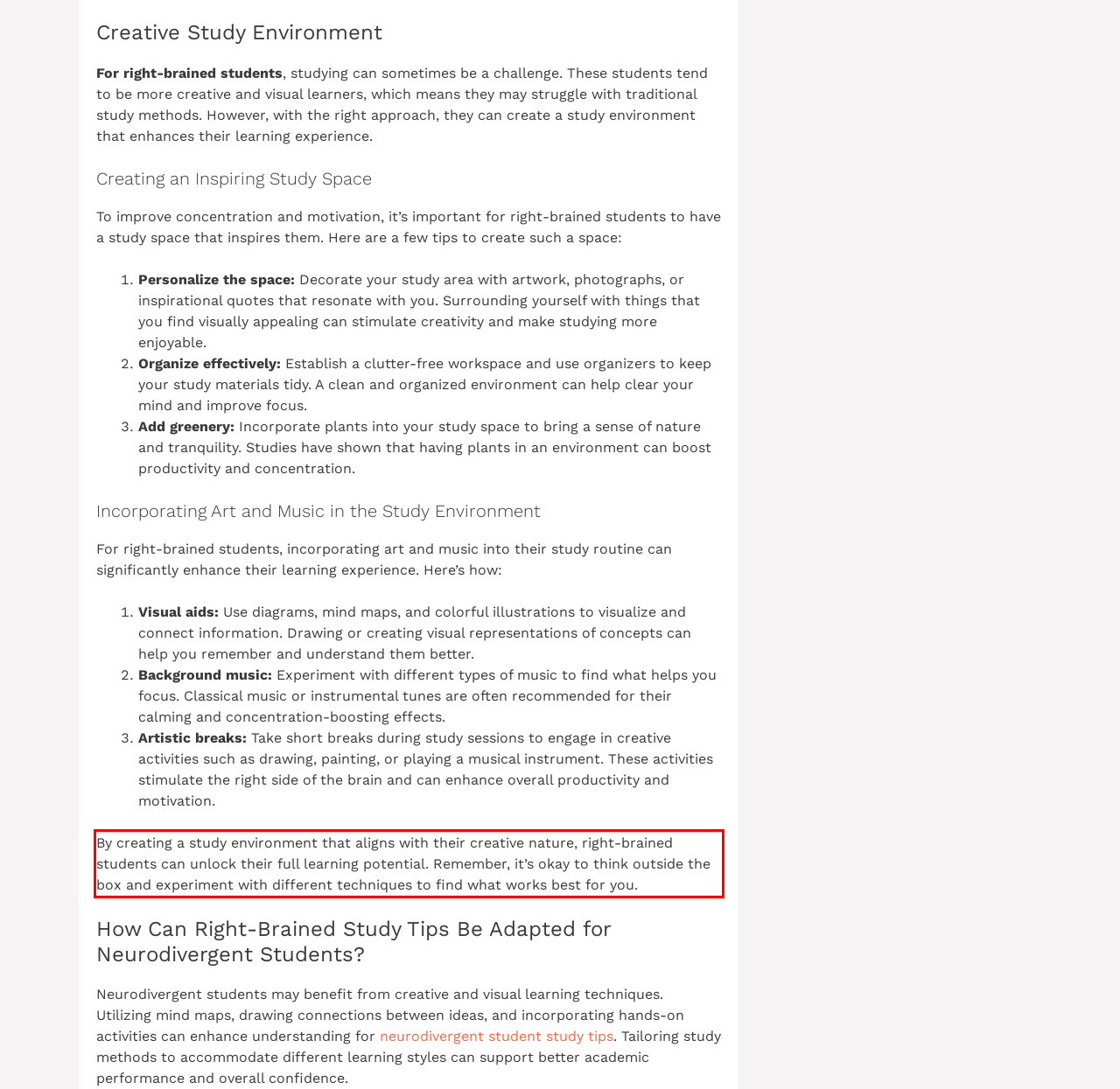Please take the screenshot of the webpage, find the red bounding box, and generate the text content that is within this red bounding box.

By creating a study environment that aligns with their creative nature, right-brained students can unlock their full learning potential. Remember, it’s okay to think outside the box and experiment with different techniques to find what works best for you.